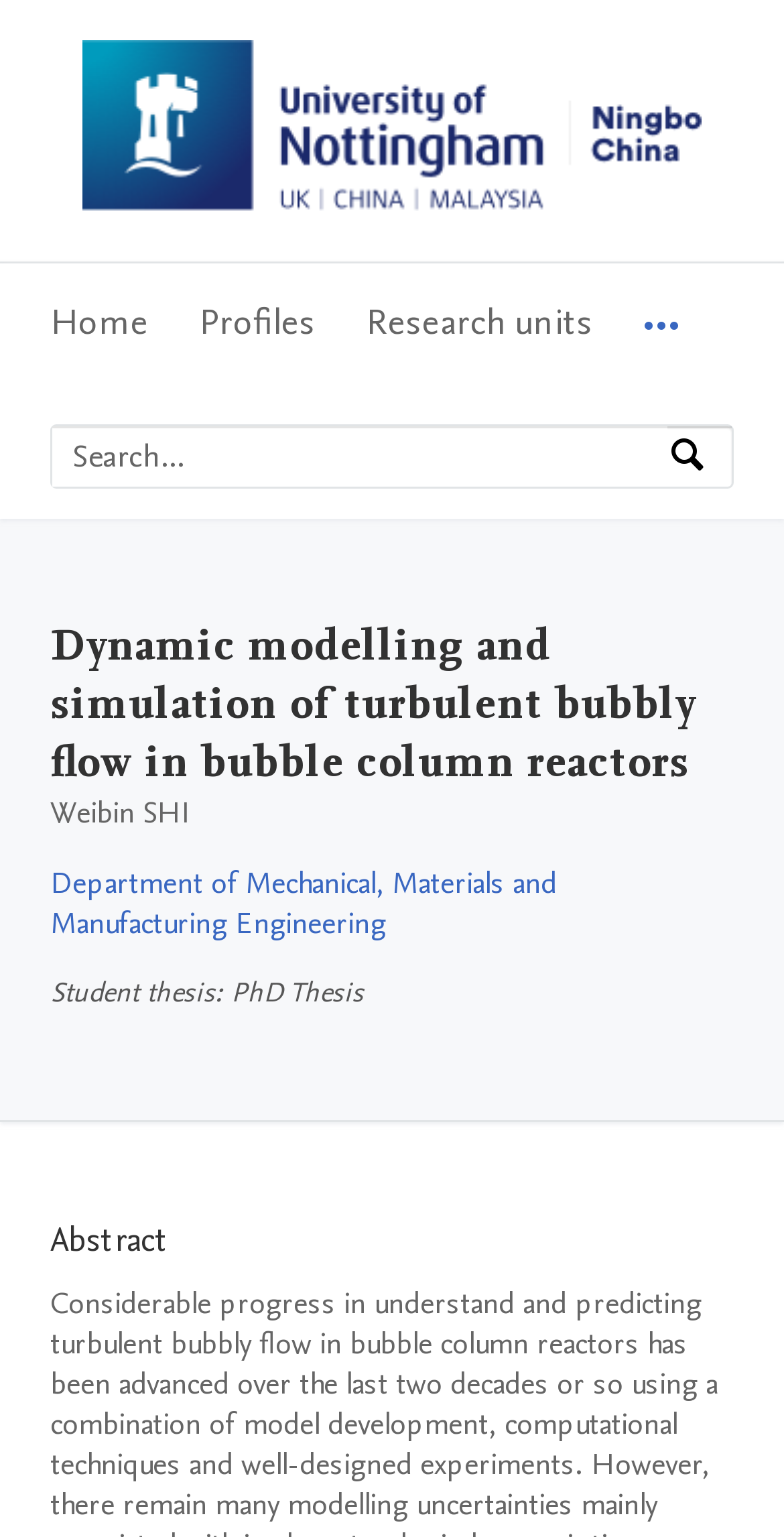Identify the bounding box coordinates for the region of the element that should be clicked to carry out the instruction: "Go to application form". The bounding box coordinates should be four float numbers between 0 and 1, i.e., [left, top, right, bottom].

None